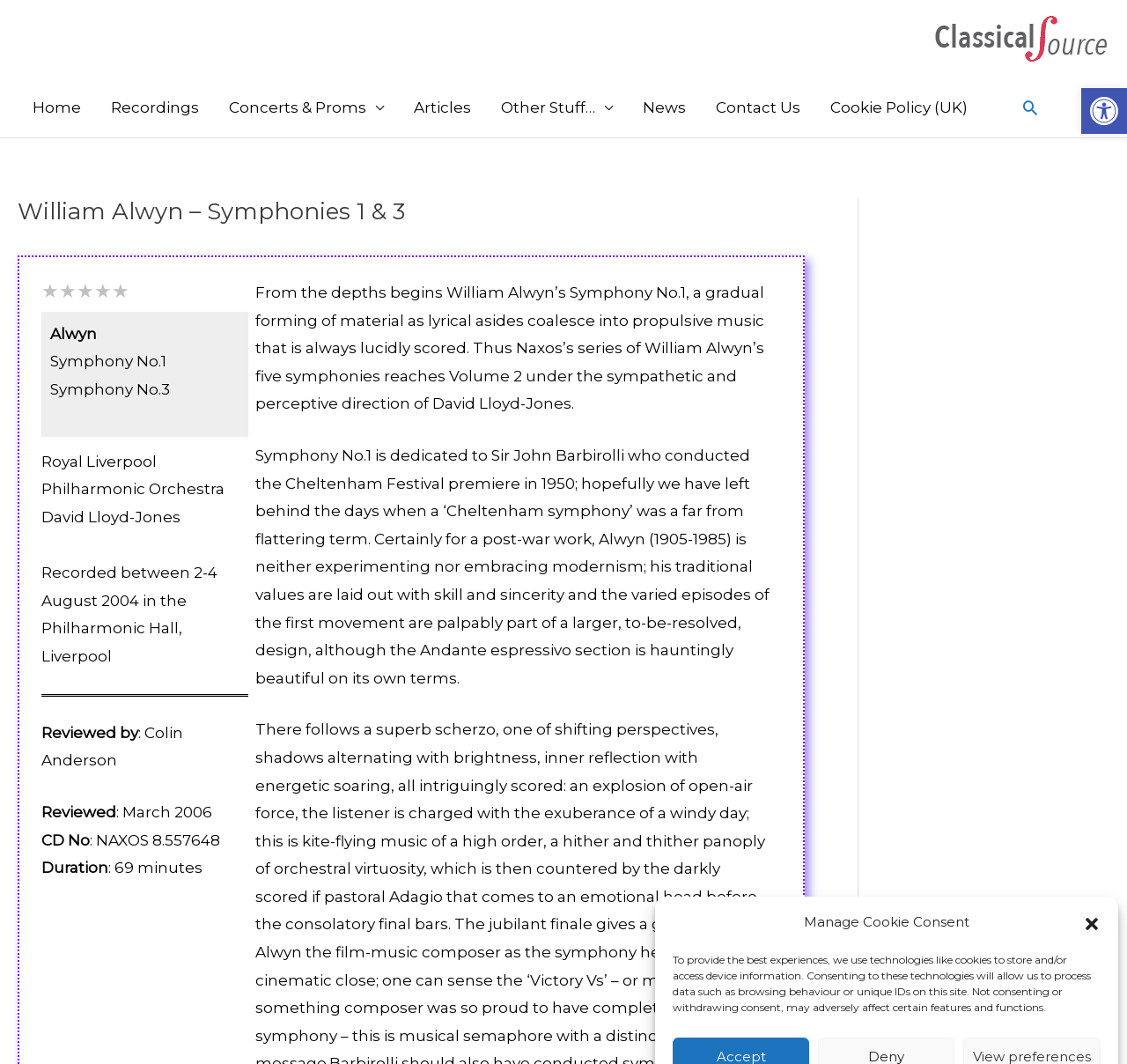Locate the bounding box of the UI element described in the following text: "Search".

[0.905, 0.092, 0.922, 0.11]